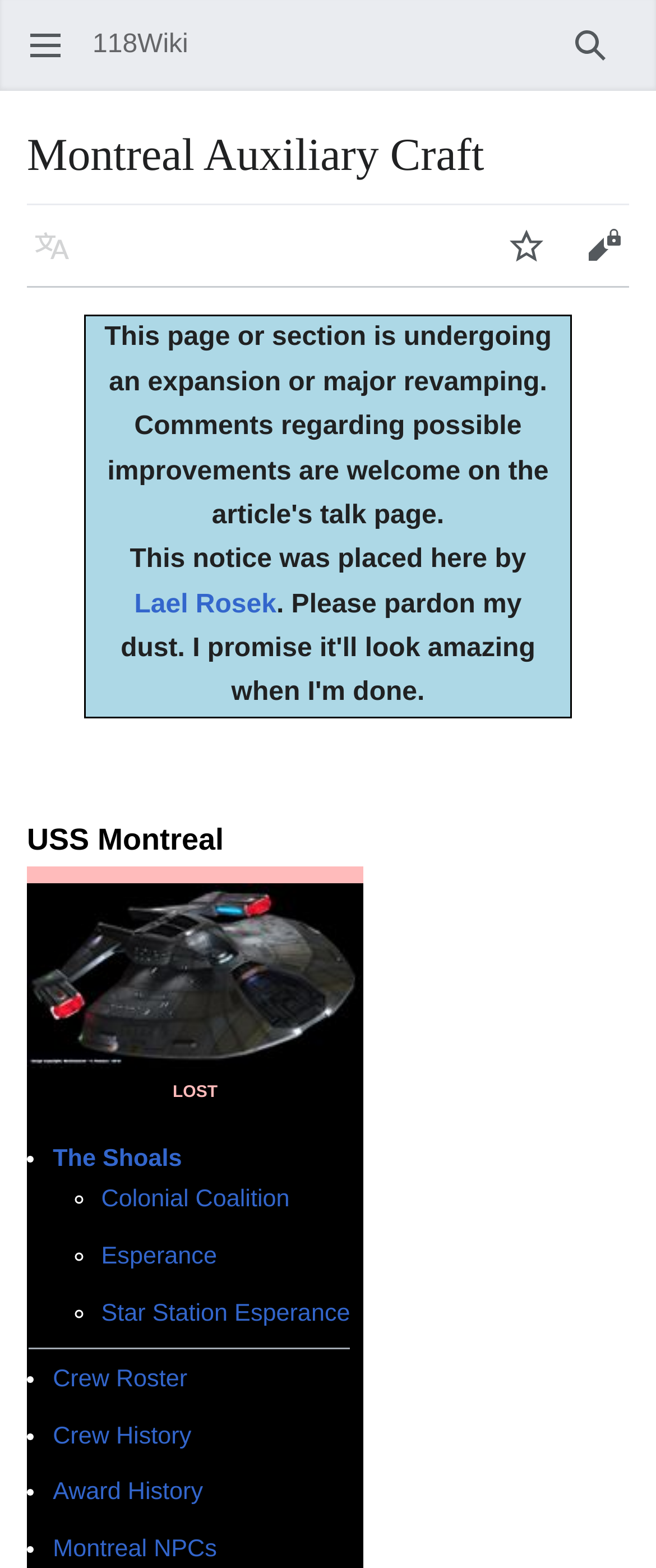Please identify the bounding box coordinates of the region to click in order to complete the given instruction: "Edit the page". The coordinates should be four float numbers between 0 and 1, i.e., [left, top, right, bottom].

[0.862, 0.132, 0.979, 0.182]